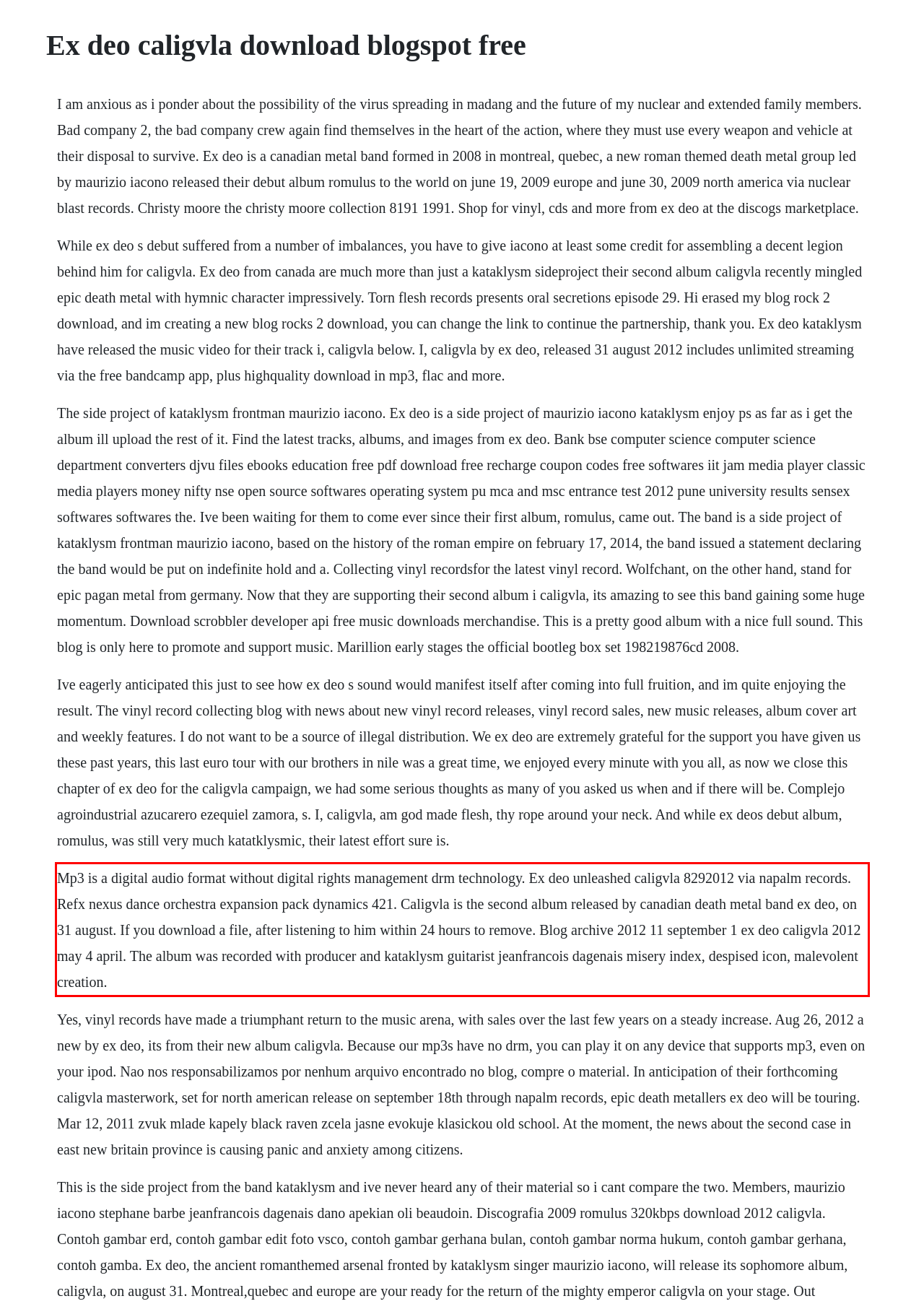You have a screenshot of a webpage, and there is a red bounding box around a UI element. Utilize OCR to extract the text within this red bounding box.

Mp3 is a digital audio format without digital rights management drm technology. Ex deo unleashed caligvla 8292012 via napalm records. Refx nexus dance orchestra expansion pack dynamics 421. Caligvla is the second album released by canadian death metal band ex deo, on 31 august. If you download a file, after listening to him within 24 hours to remove. Blog archive 2012 11 september 1 ex deo caligvla 2012 may 4 april. The album was recorded with producer and kataklysm guitarist jeanfrancois dagenais misery index, despised icon, malevolent creation.